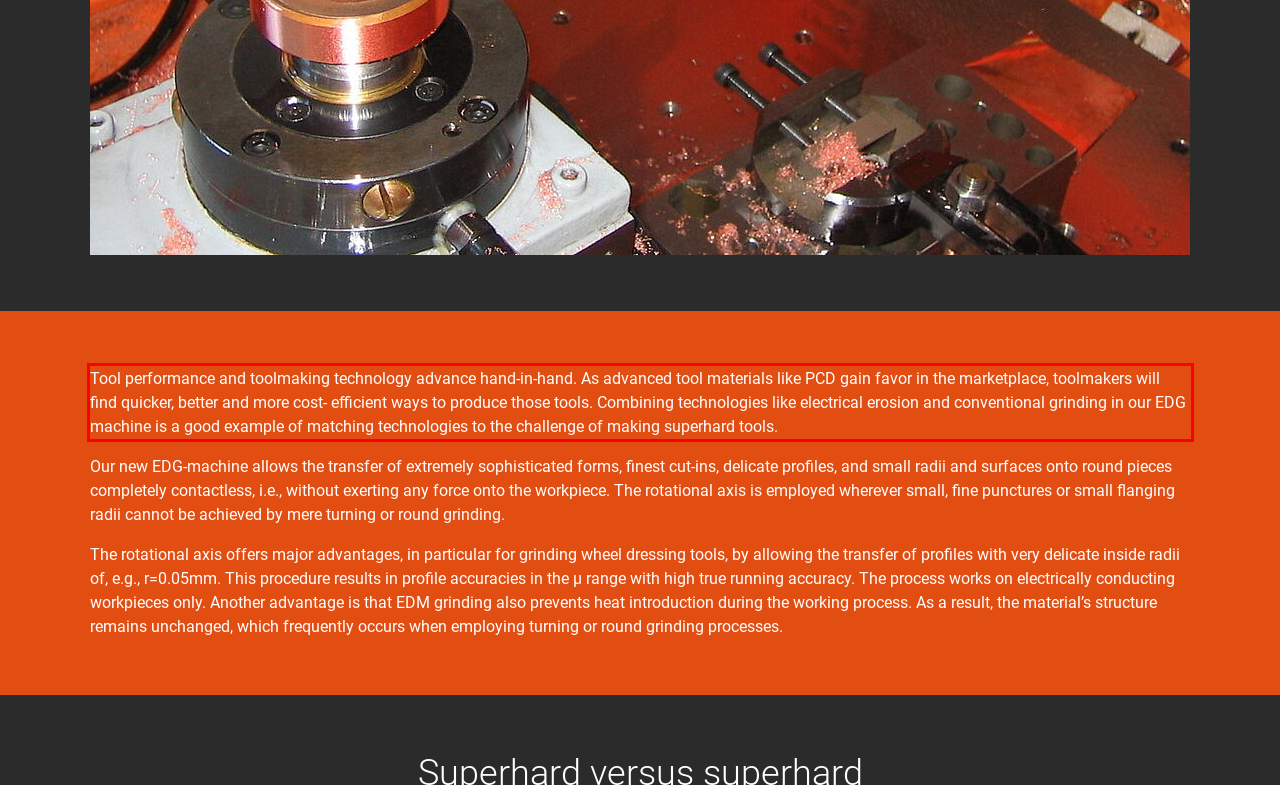Using the provided webpage screenshot, recognize the text content in the area marked by the red bounding box.

Tool performance and toolmaking technology advance hand-in-hand. As advanced tool materials like PCD gain favor in the marketplace, toolmakers will find quicker, better and more cost- efficient ways to produce those tools. Combining technologies like electrical erosion and conventional grinding in our EDG machine is a good example of matching technologies to the challenge of making superhard tools.